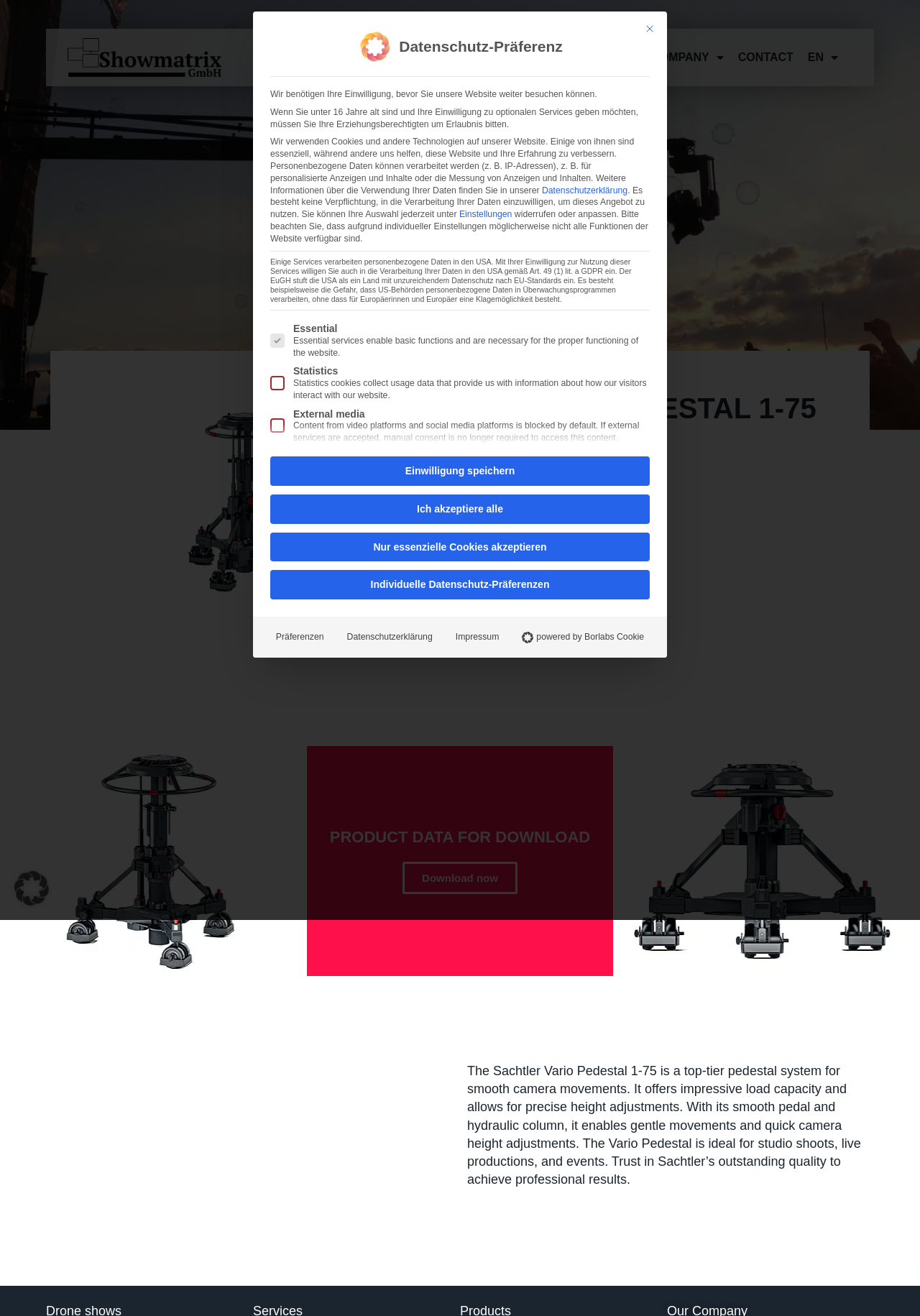Locate the bounding box coordinates of the element I should click to achieve the following instruction: "Go to 'DRONE SHOWS'".

[0.393, 0.031, 0.504, 0.056]